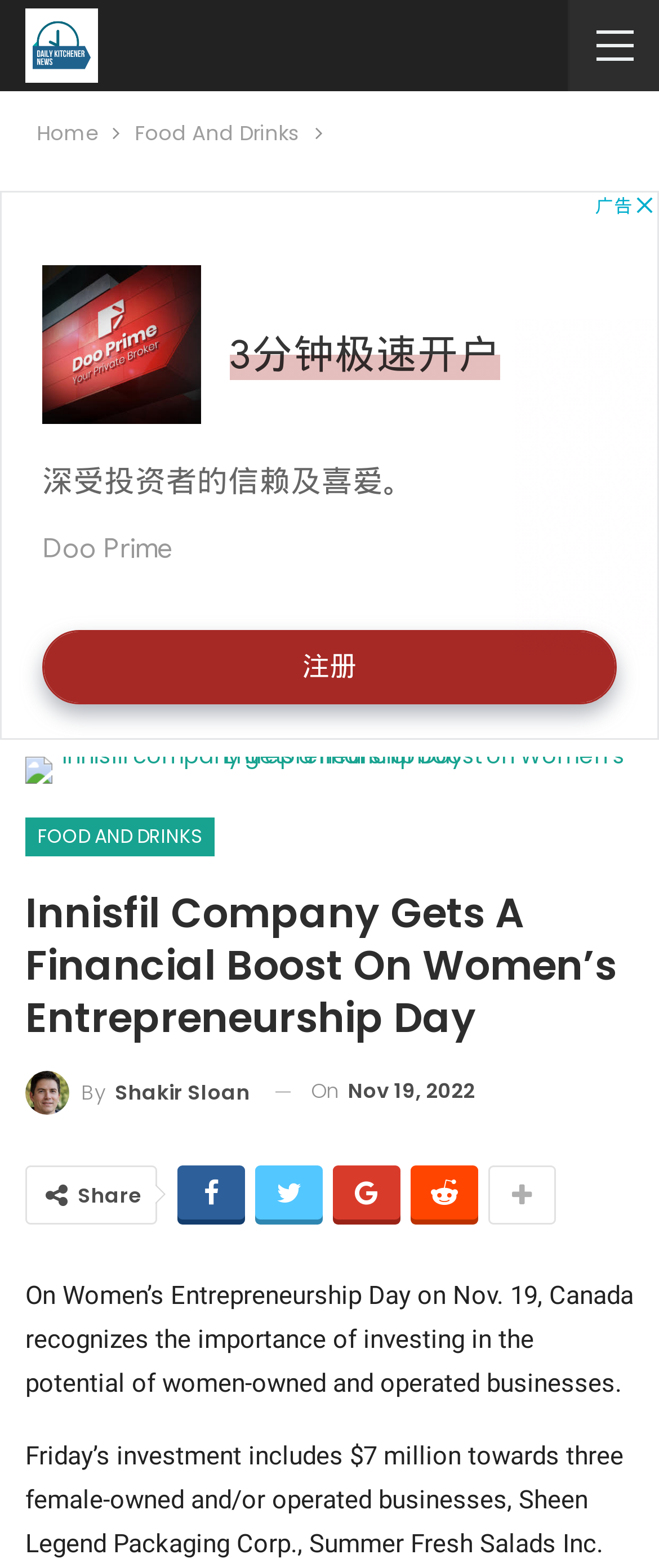What is the name of the news organization?
Look at the image and provide a detailed response to the question.

I found the name of the news organization by looking at the image element at the top of the webpage, which contains the logo and name of the news organization.